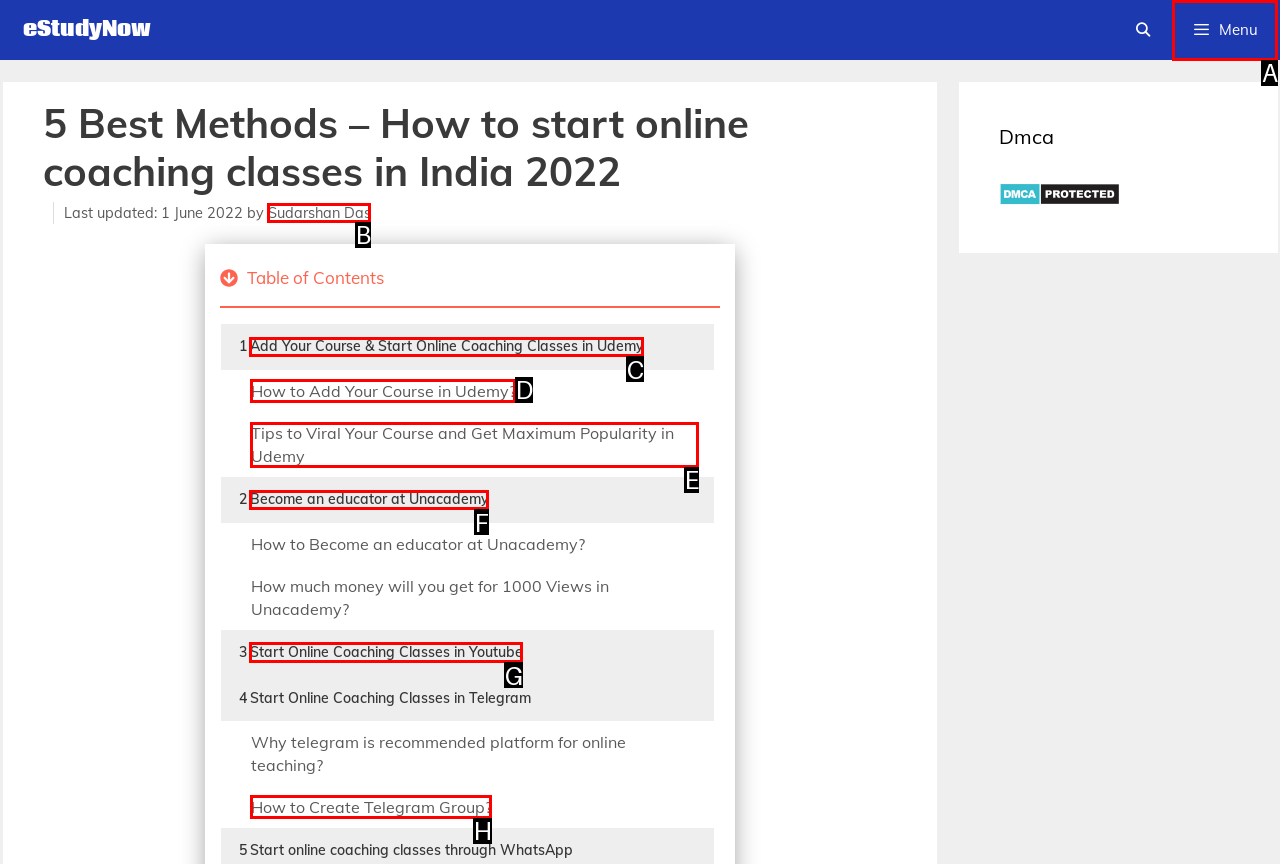Choose the option that best matches the element: Menu
Respond with the letter of the correct option.

A